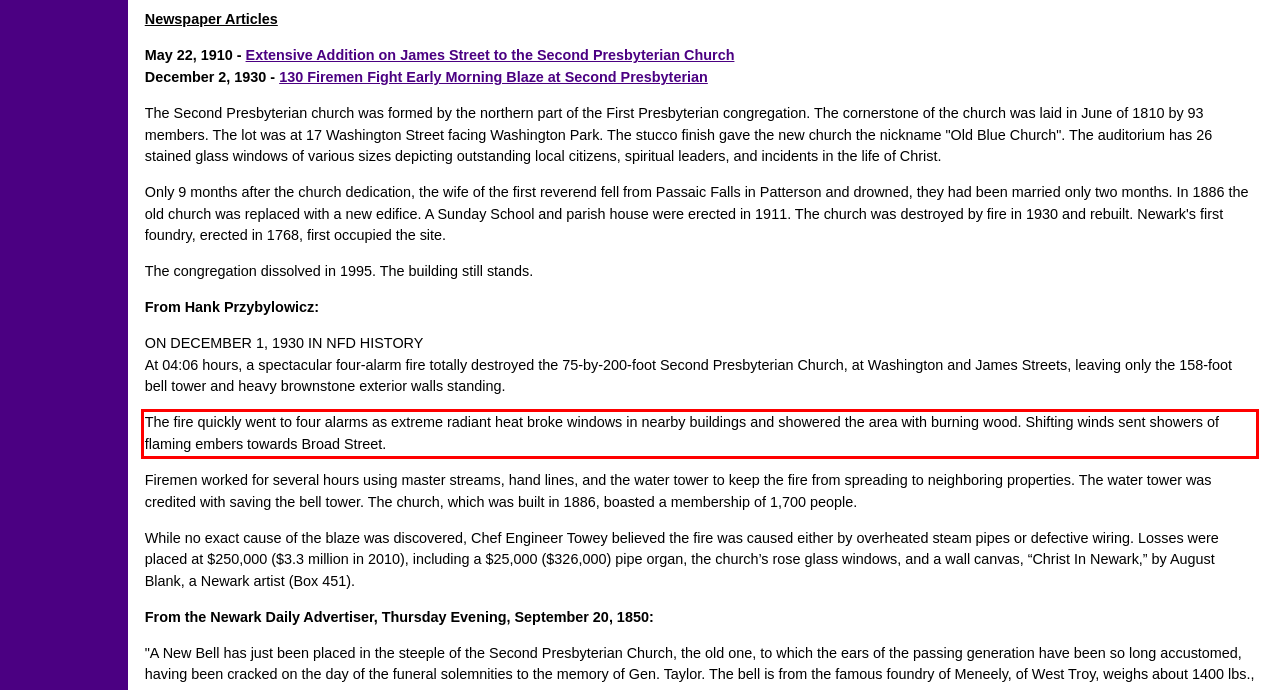The screenshot you have been given contains a UI element surrounded by a red rectangle. Use OCR to read and extract the text inside this red rectangle.

The fire quickly went to four alarms as extreme radiant heat broke windows in nearby buildings and showered the area with burning wood. Shifting winds sent showers of flaming embers towards Broad Street.